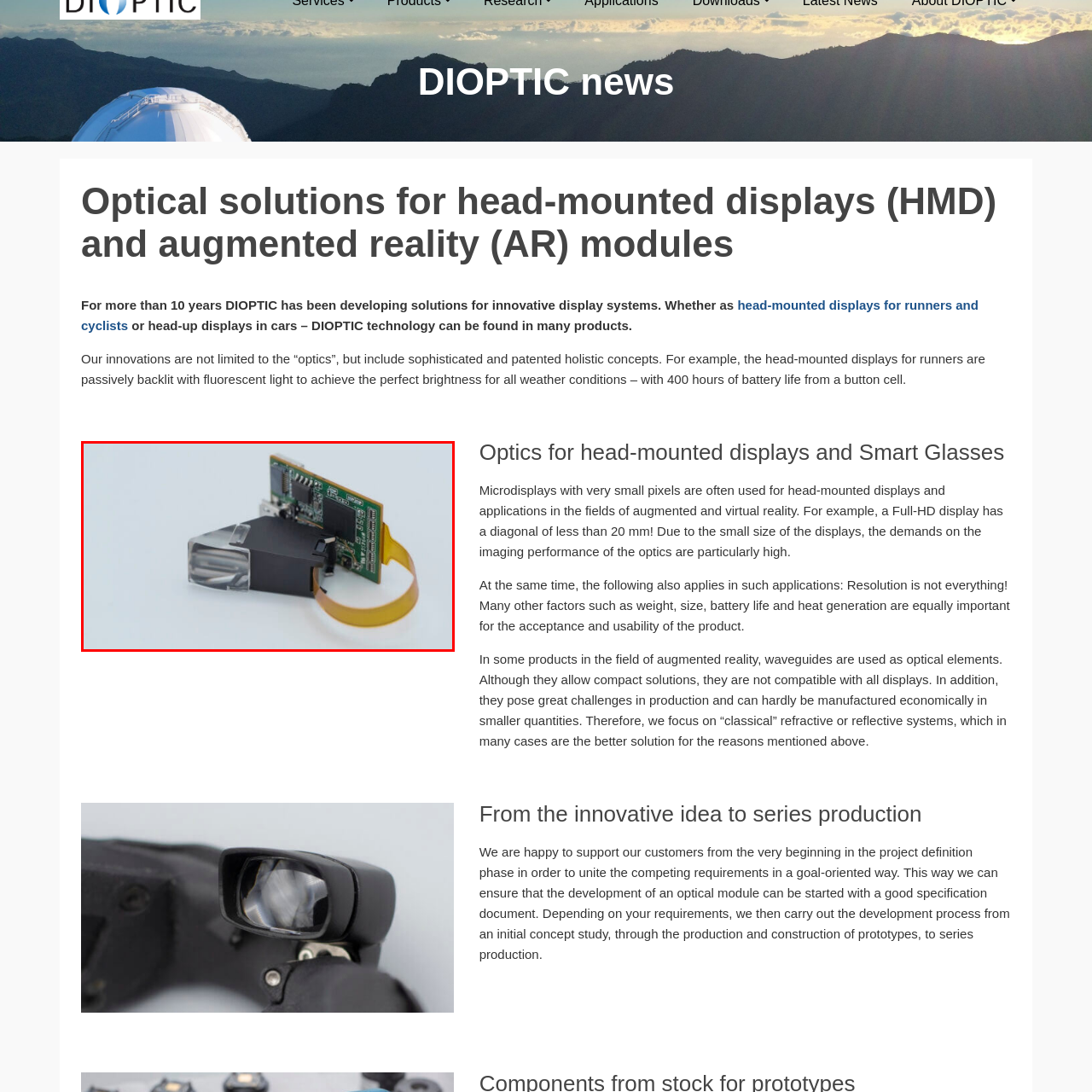What is the benefit of the advanced technology integration?
Examine the image that is surrounded by the red bounding box and answer the question with as much detail as possible using the image.

The integration of advanced technology in the smart eyewear optical module ensures clarity and adaptability in diverse lighting conditions, which enhances the user experience across various applications, ranging from outdoor activities to professional settings.